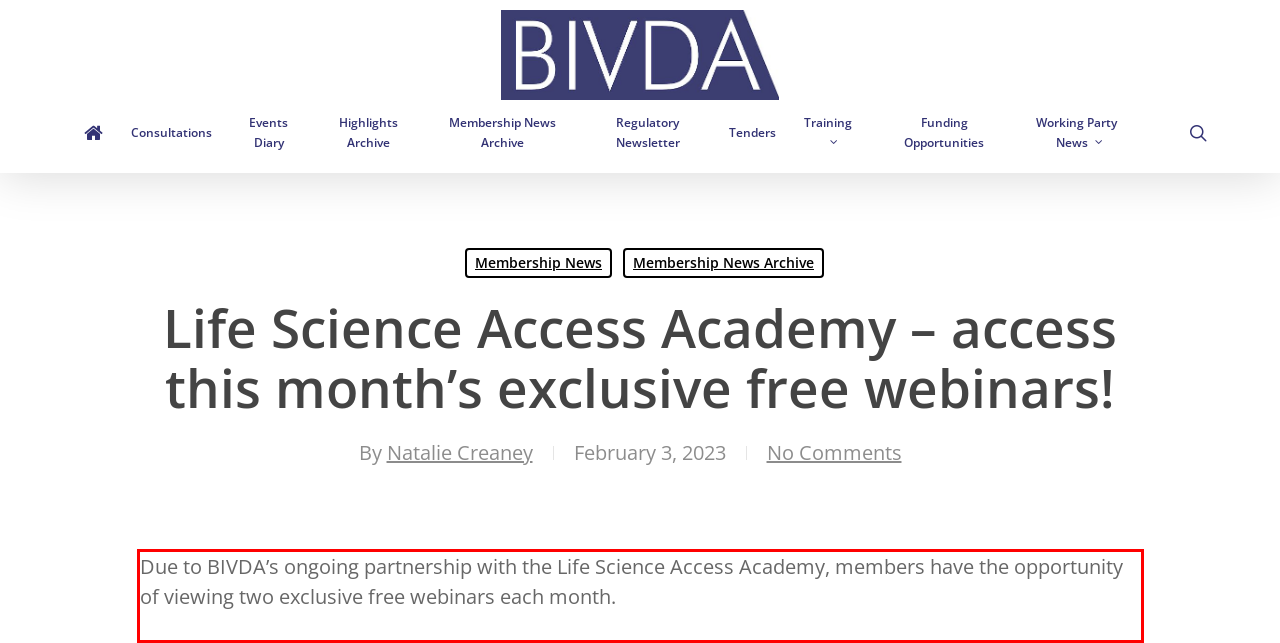Using the provided screenshot of a webpage, recognize the text inside the red rectangle bounding box by performing OCR.

Due to BIVDA’s ongoing partnership with the Life Science Access Academy, members have the opportunity of viewing two exclusive free webinars each month.